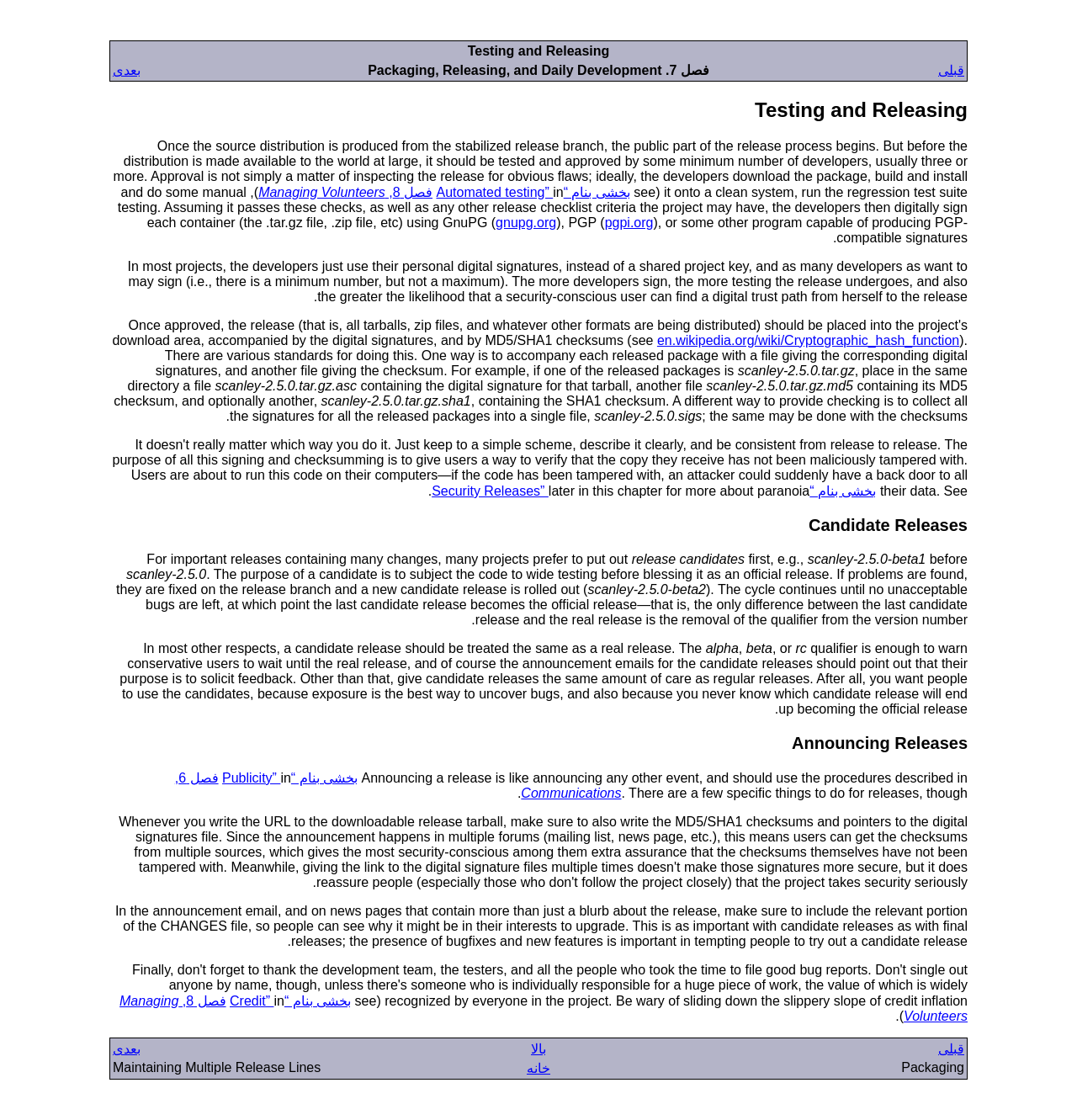What is a candidate release?
Provide a fully detailed and comprehensive answer to the question.

According to the webpage, a candidate release is a release that is put out for testing before it is officially released. This is done to subject the code to wide testing and to fix any problems that are found before the official release.